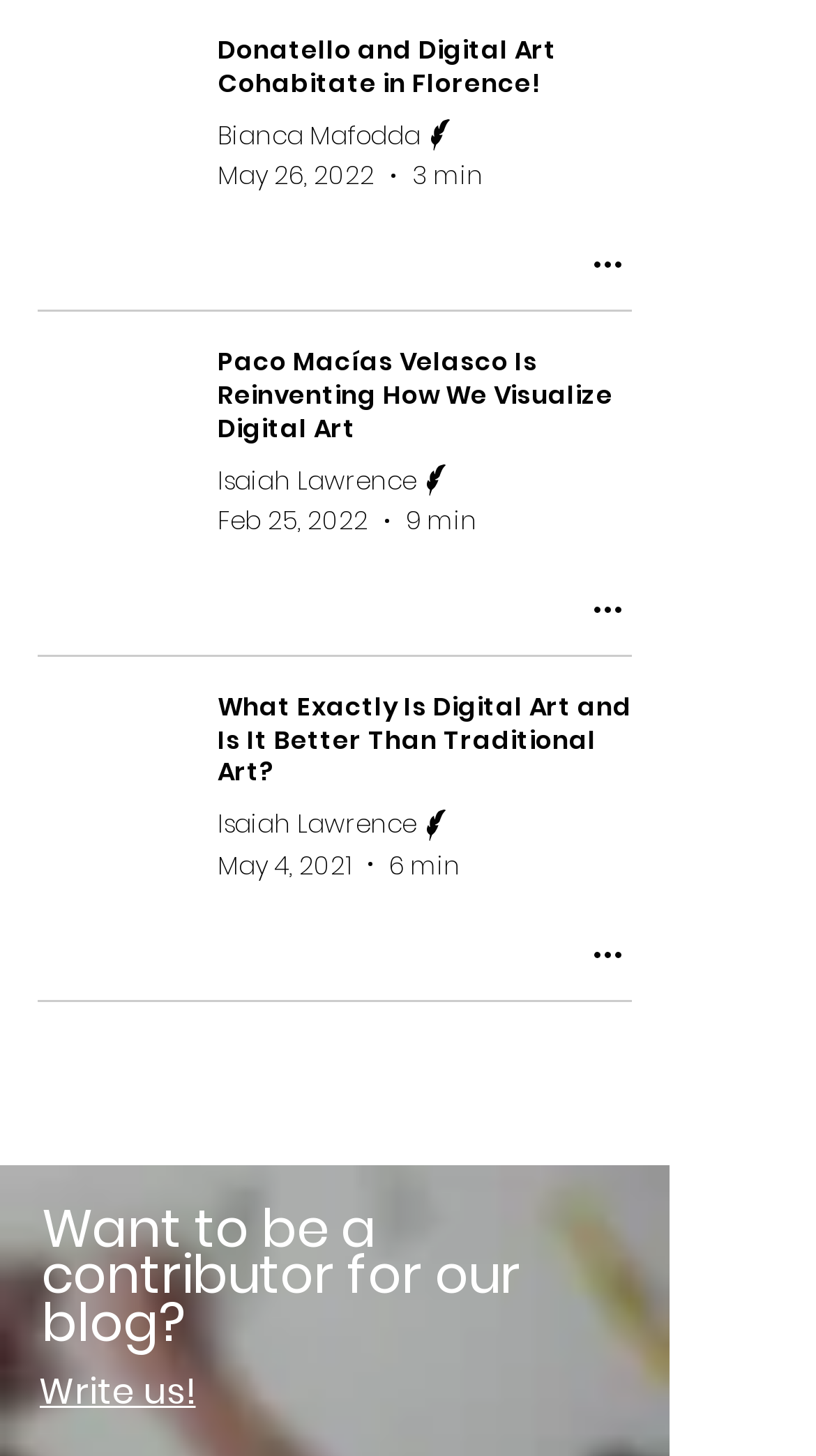Provide a brief response to the question below using one word or phrase:
What is the date of the third article?

May 4, 2021